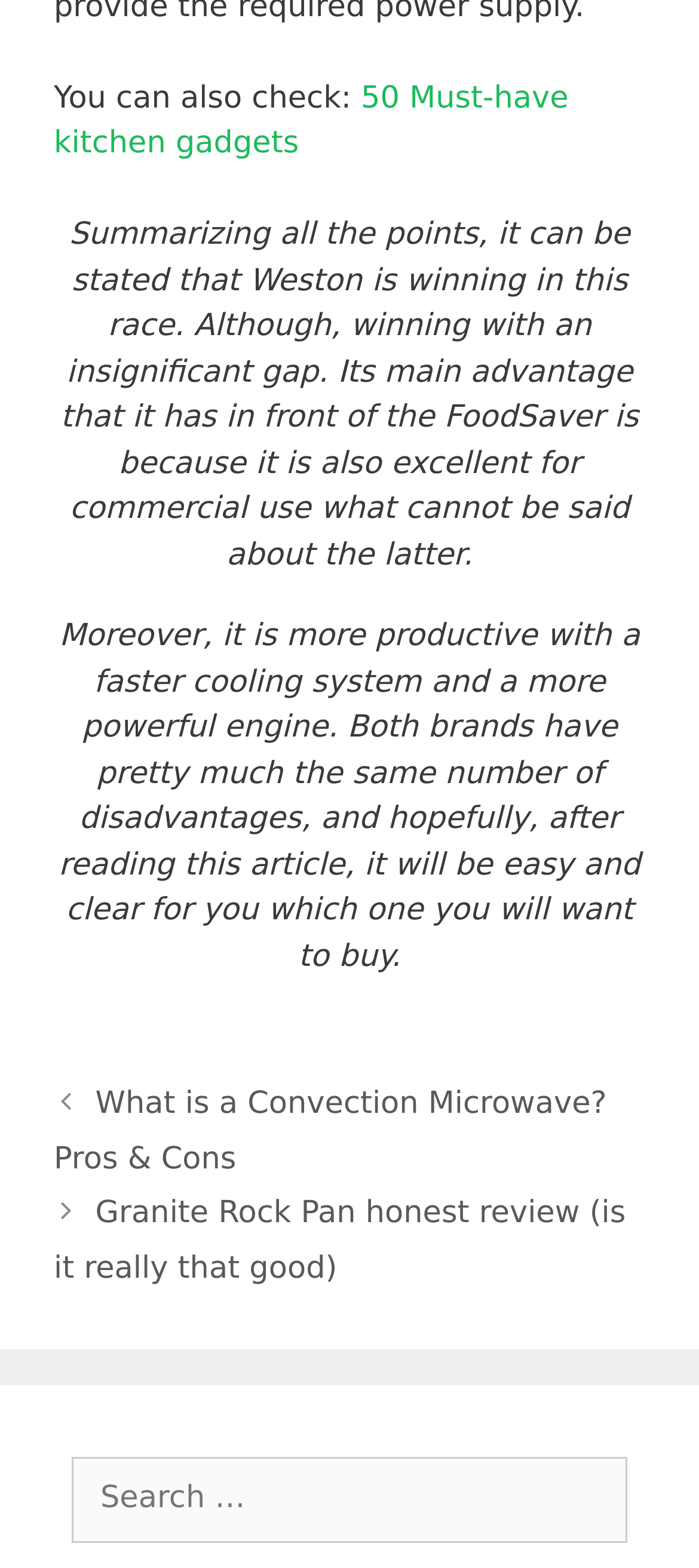What is the purpose of the links at the bottom of the page?
Refer to the image and give a detailed answer to the question.

The links at the bottom of the page, such as 'What is a Convection Microwave? Pros & Cons' and 'Granite Rock Pan honest review', are likely used to navigate to other posts or articles on the website, allowing users to explore related content.